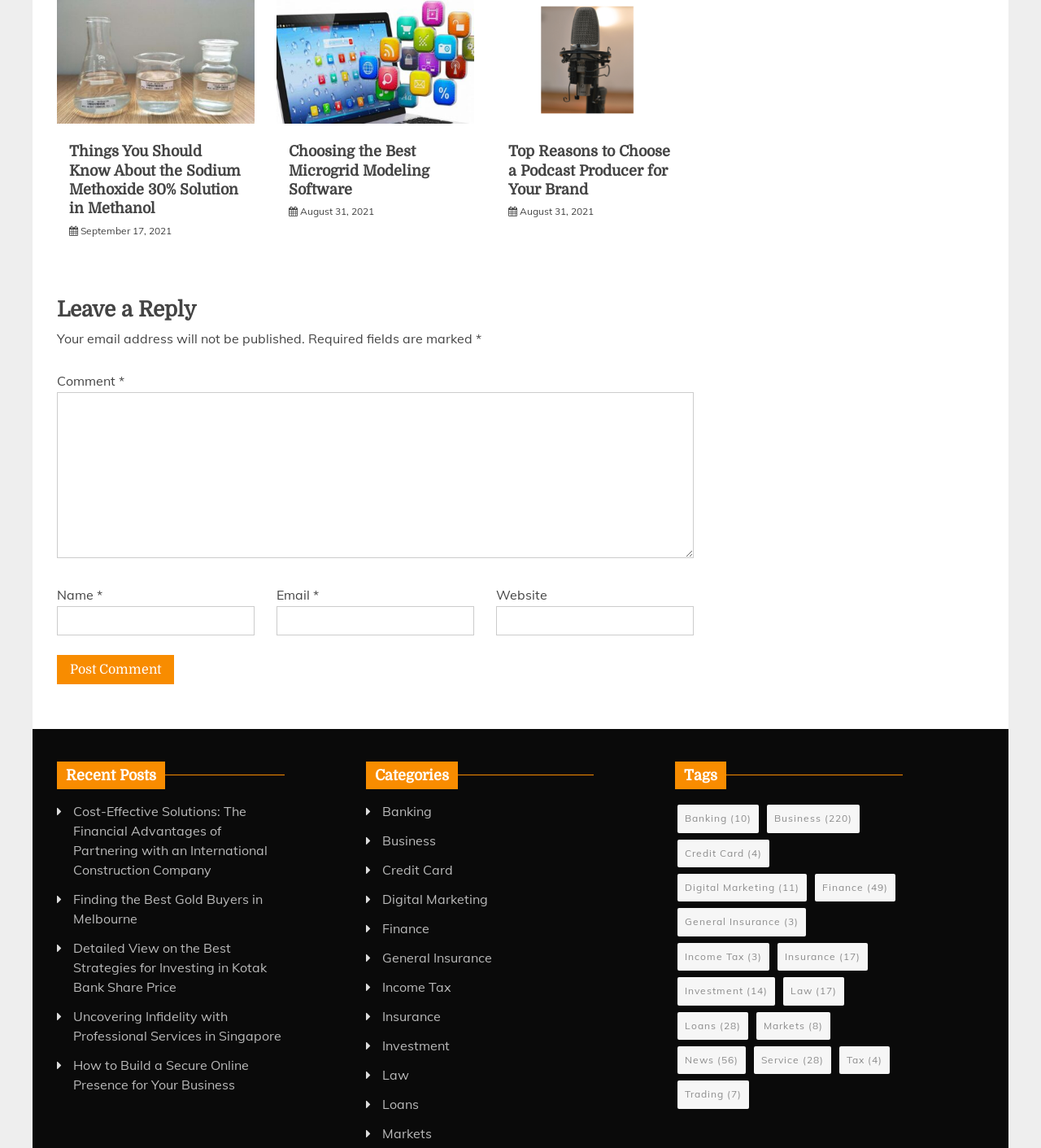Find and indicate the bounding box coordinates of the region you should select to follow the given instruction: "Choose a category from the 'Categories' section".

[0.352, 0.663, 0.57, 0.688]